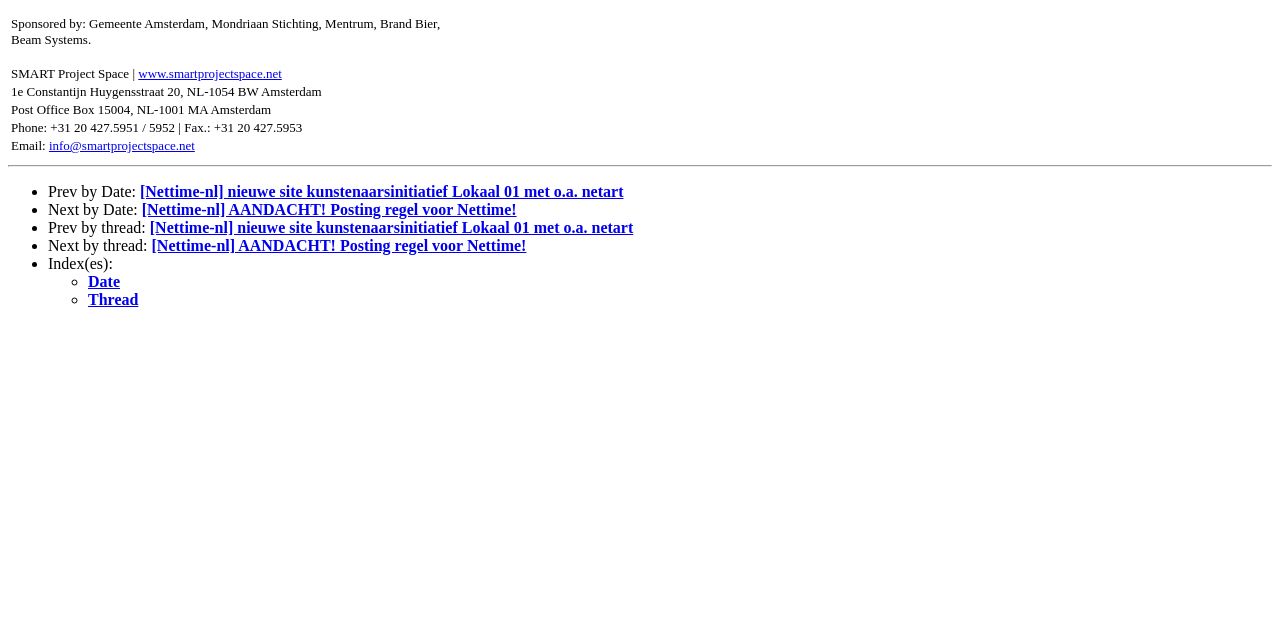Identify the bounding box coordinates for the UI element described as follows: info@smartprojectspace.net. Use the format (top-left x, top-left y, bottom-right x, bottom-right y) and ensure all values are floating point numbers between 0 and 1.

[0.038, 0.216, 0.152, 0.239]